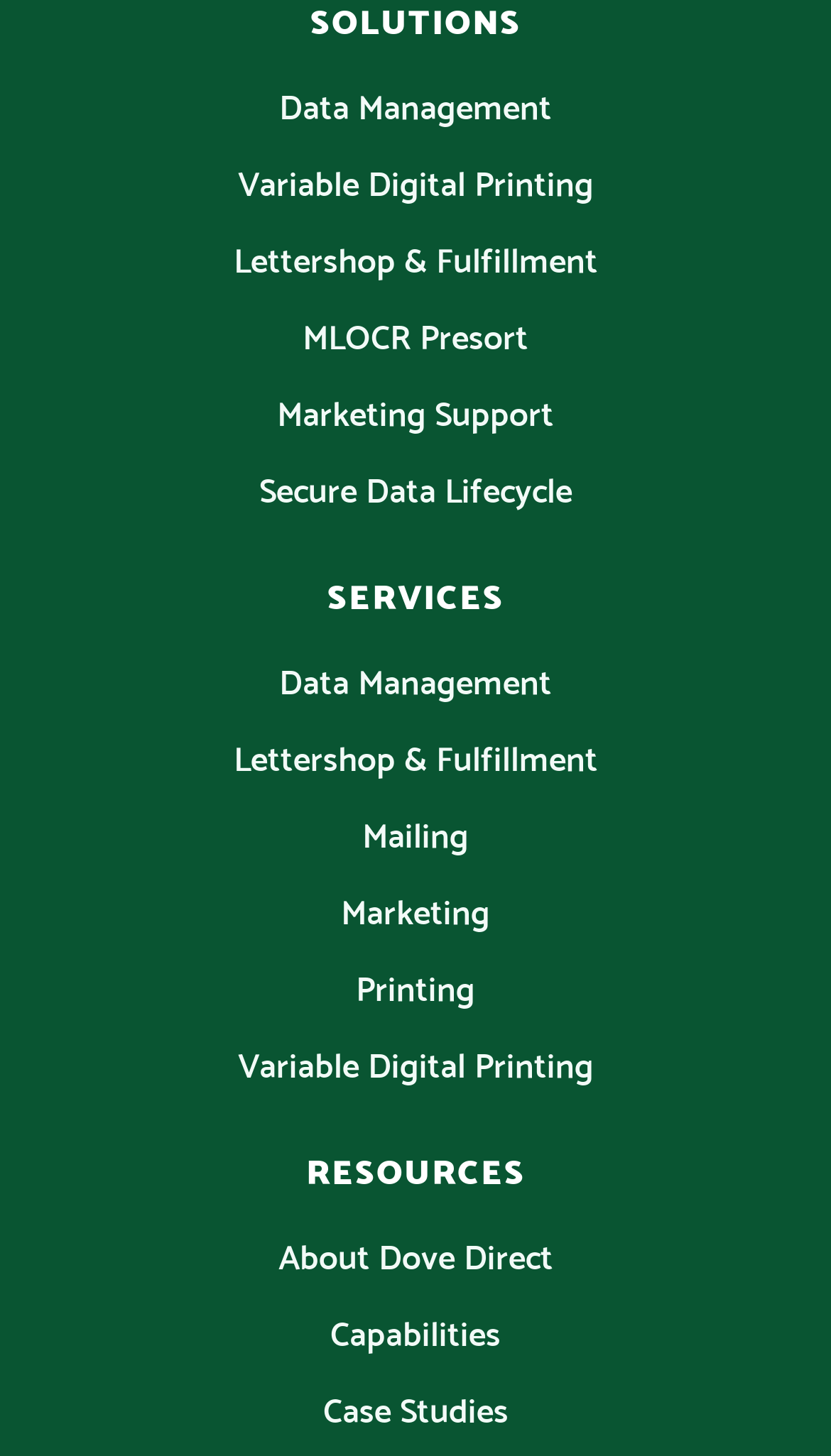Examine the screenshot and answer the question in as much detail as possible: What is the last resource listed?

The last resource listed is 'Case Studies' which is a link element located at the bottom of the webpage with a bounding box of [0.388, 0.947, 0.612, 0.986].